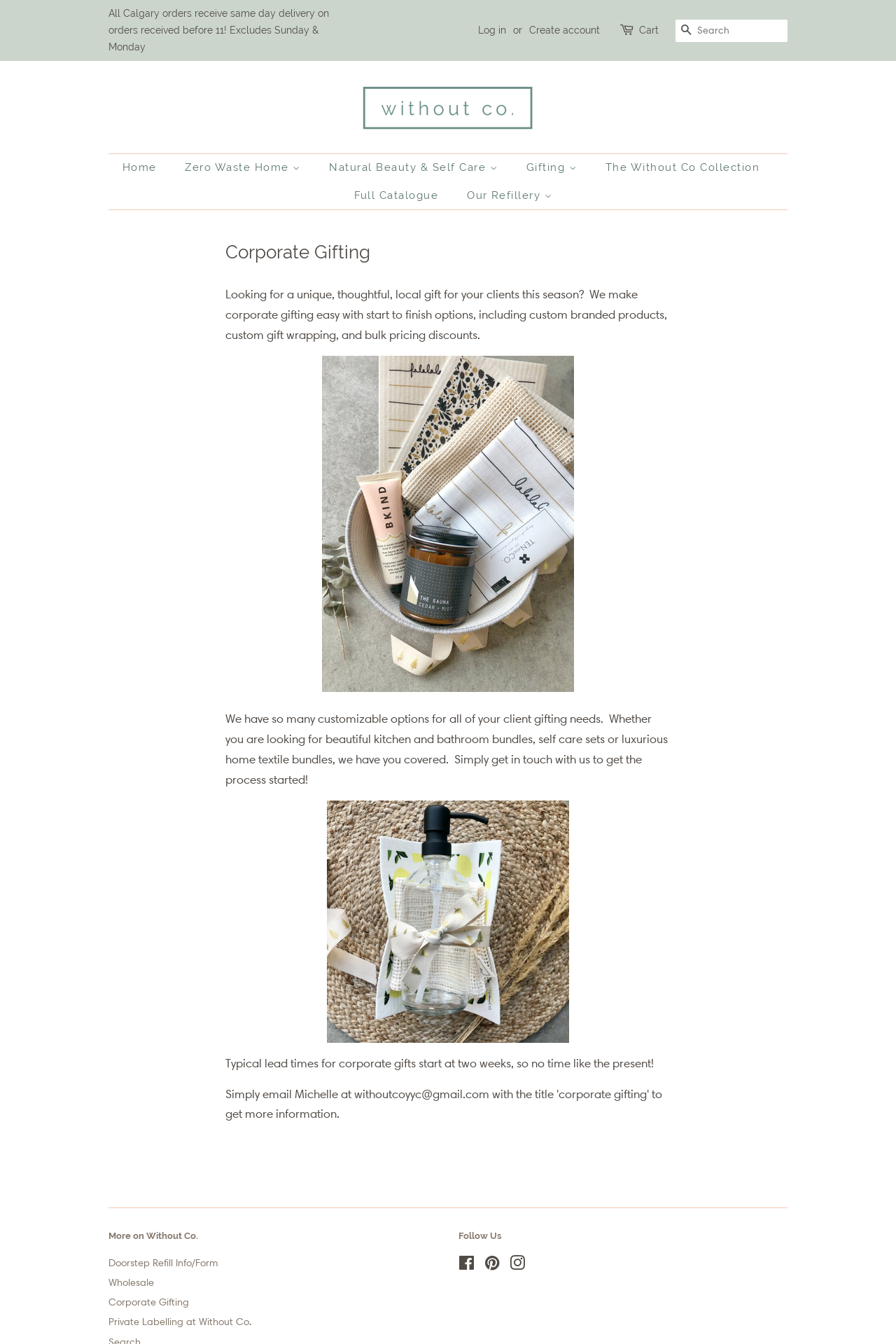What is the purpose of the 'Search' button?
Using the image, elaborate on the answer with as much detail as possible.

The 'Search' button is located next to the search box, and its purpose is to initiate a search of the website, allowing users to find specific products or information.